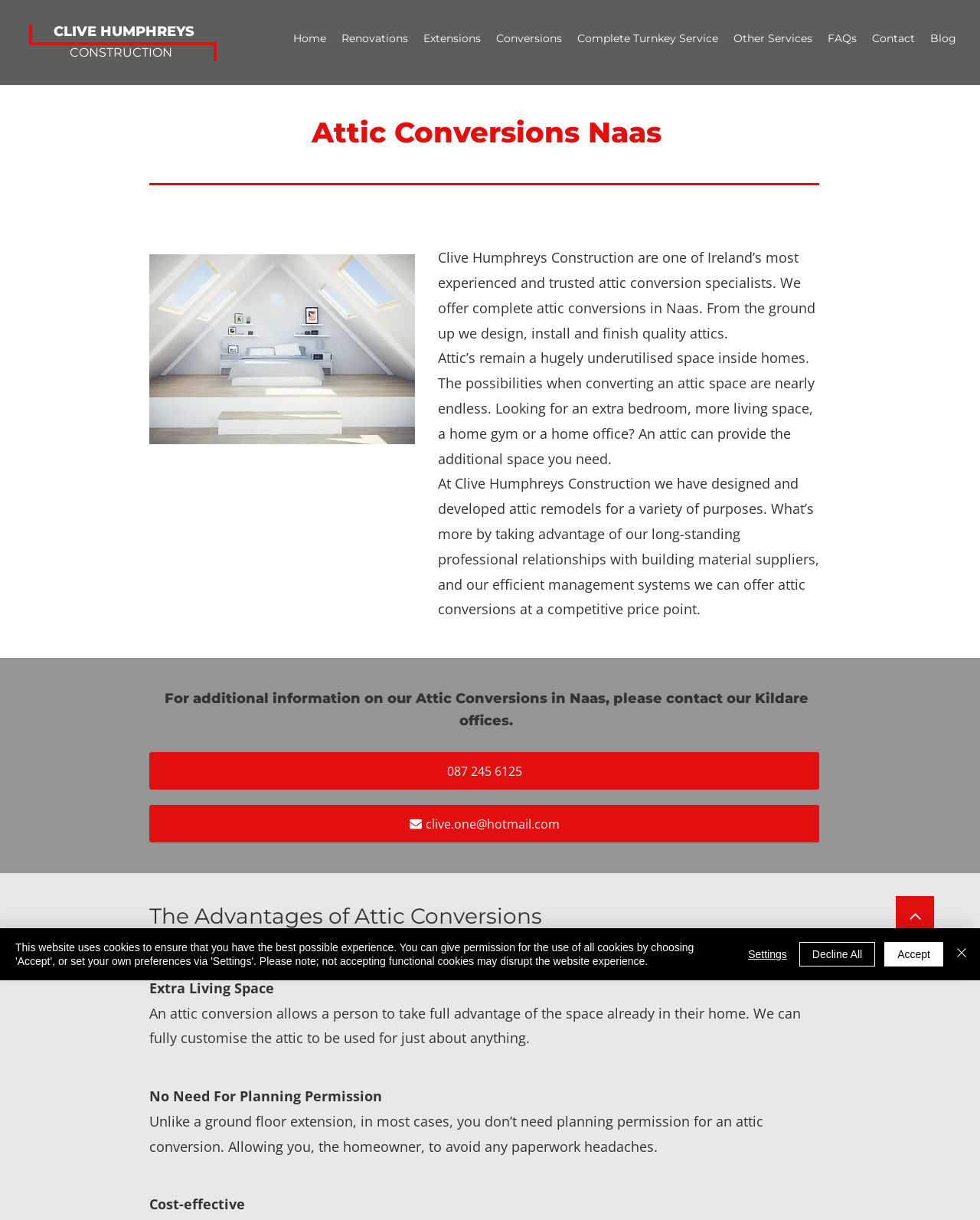Determine the bounding box coordinates of the region that needs to be clicked to achieve the task: "Click the 'Contact' link".

[0.882, 0.026, 0.941, 0.041]